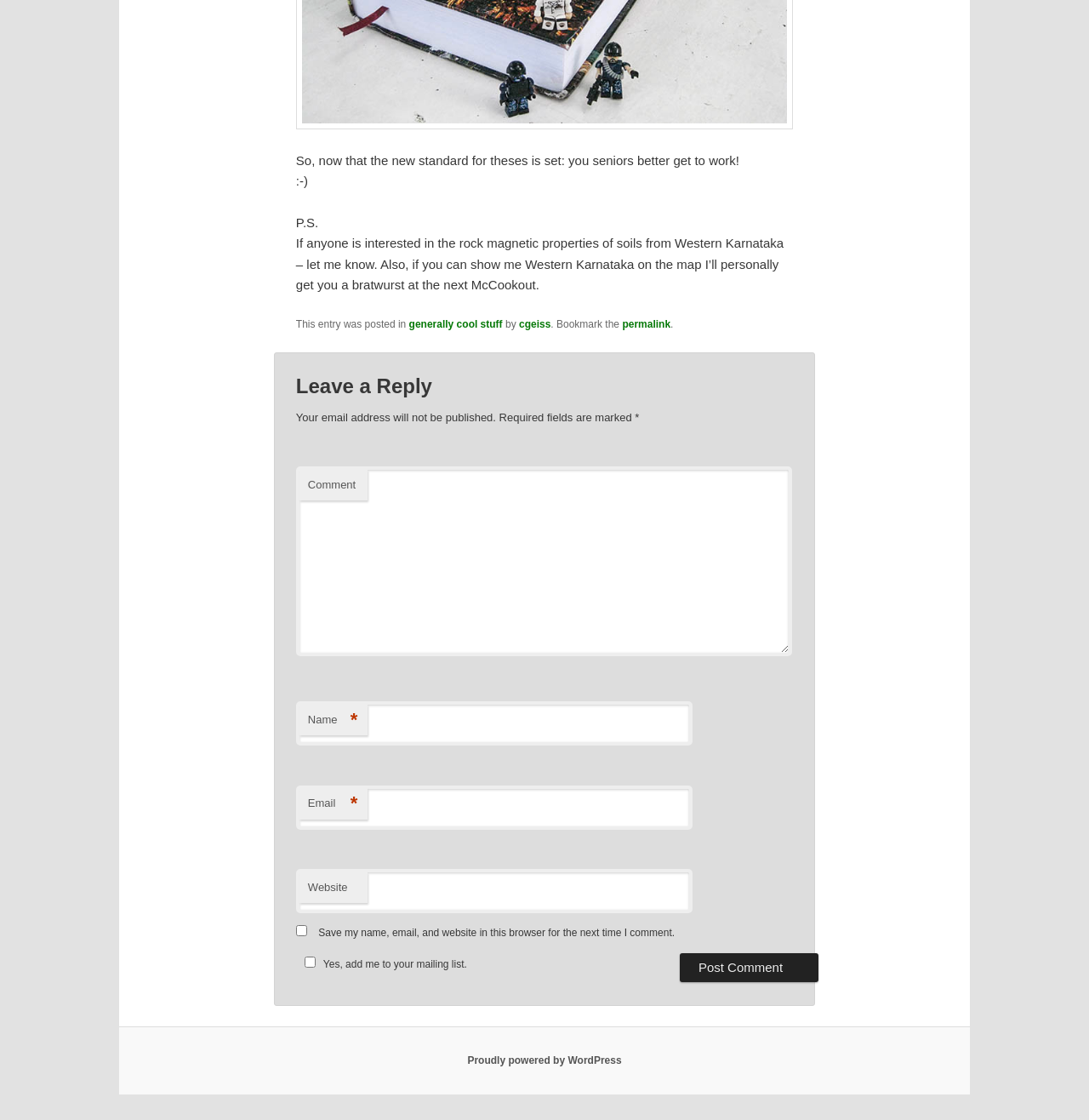Determine the bounding box coordinates of the area to click in order to meet this instruction: "Read the post 'back from Vegas'".

None